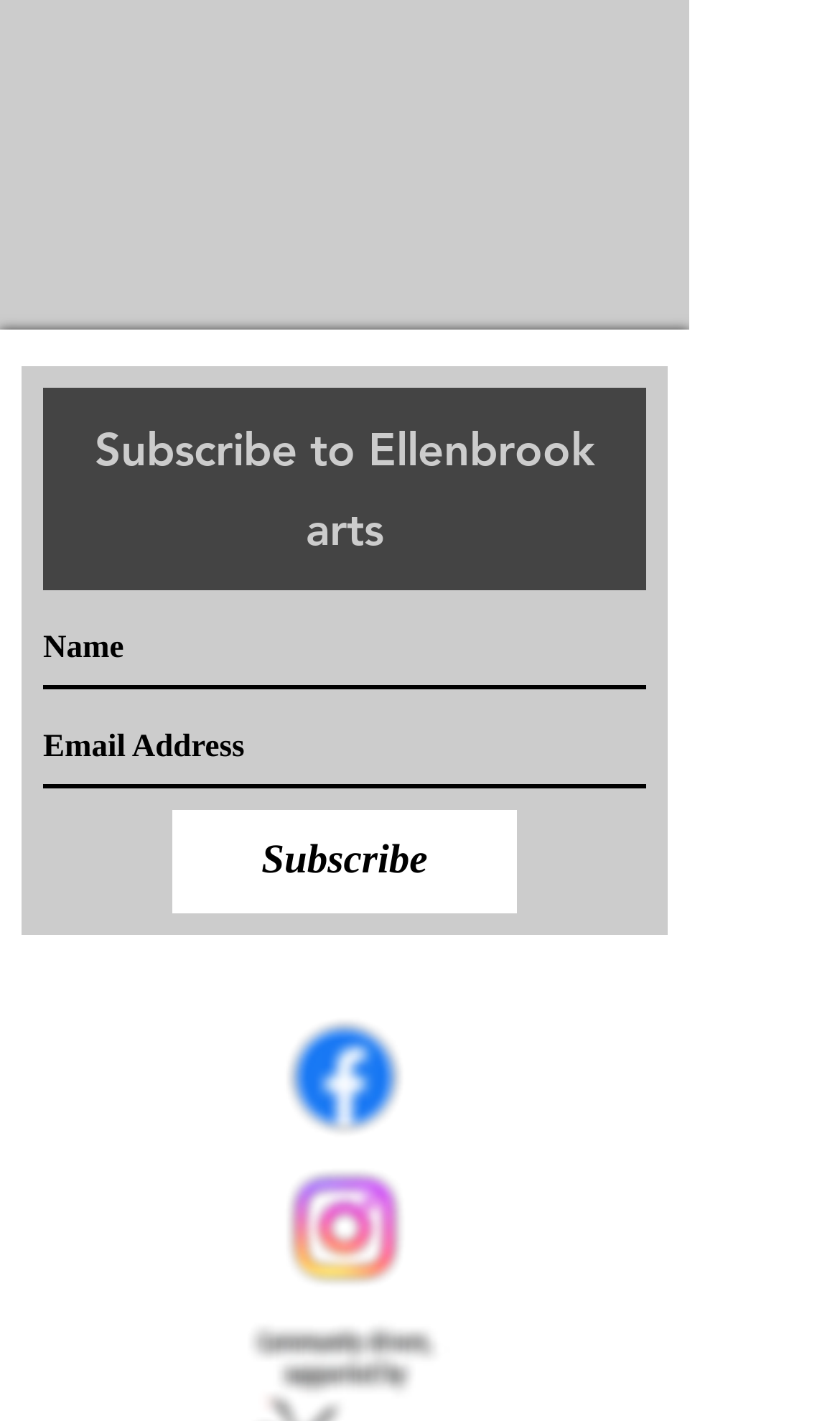Answer the question in a single word or phrase:
How many links are below the slideshow region?

2